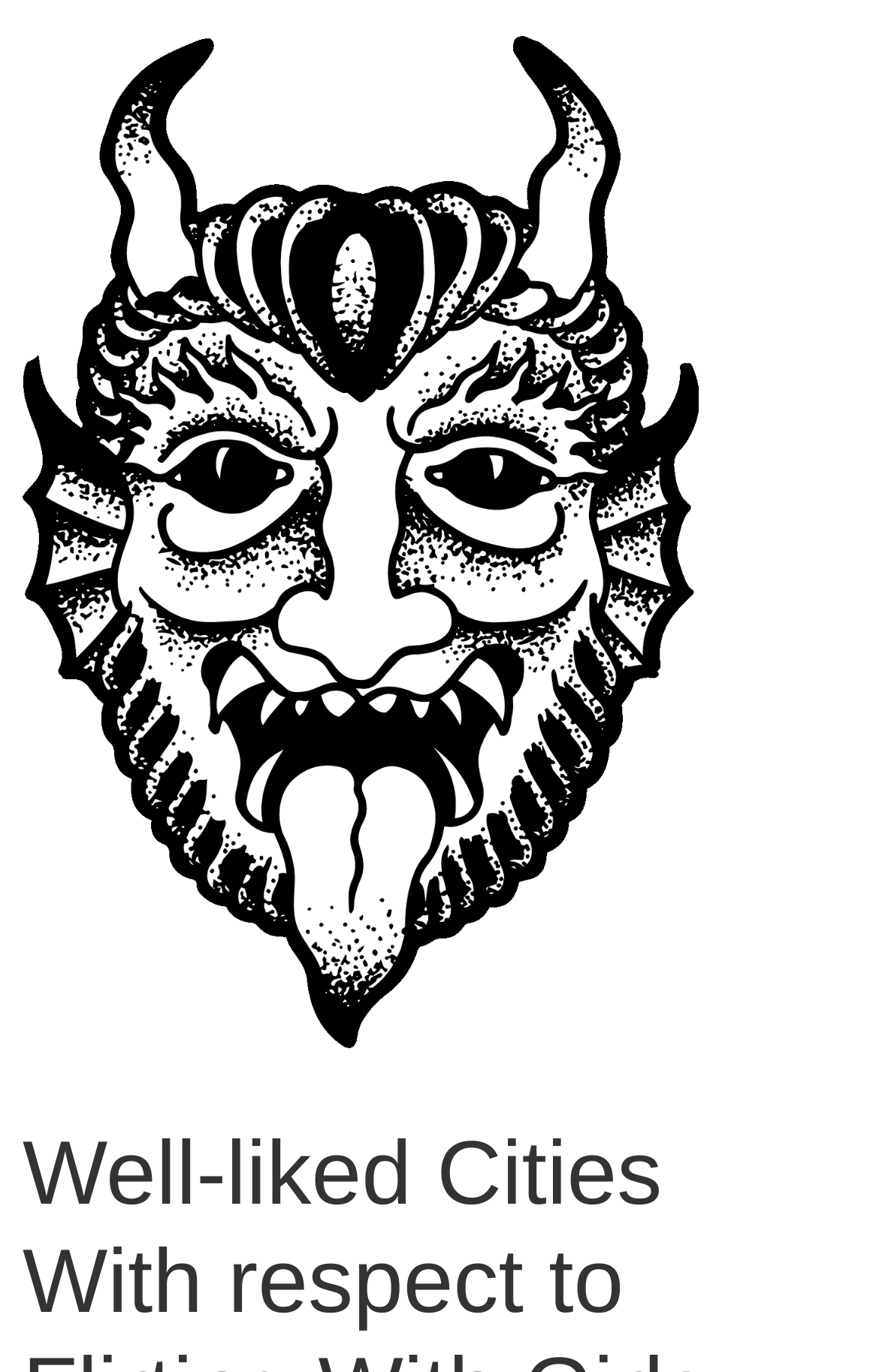Please determine the headline of the webpage and provide its content.

Well-liked Cities With respect to Flirting With Girls